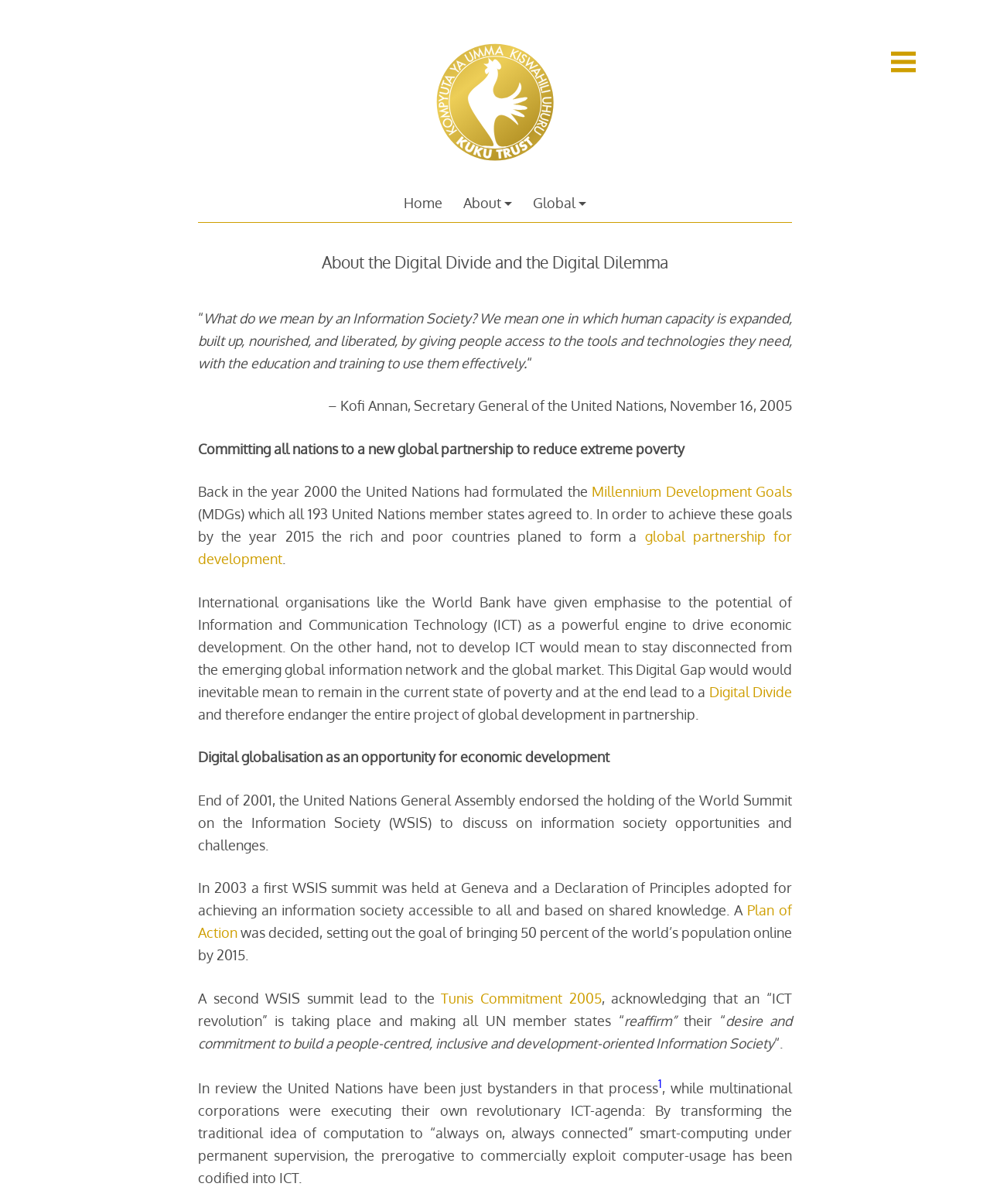Please find the bounding box coordinates of the element that you should click to achieve the following instruction: "Read more about 'Millennium Development Goals'". The coordinates should be presented as four float numbers between 0 and 1: [left, top, right, bottom].

[0.598, 0.401, 0.8, 0.415]